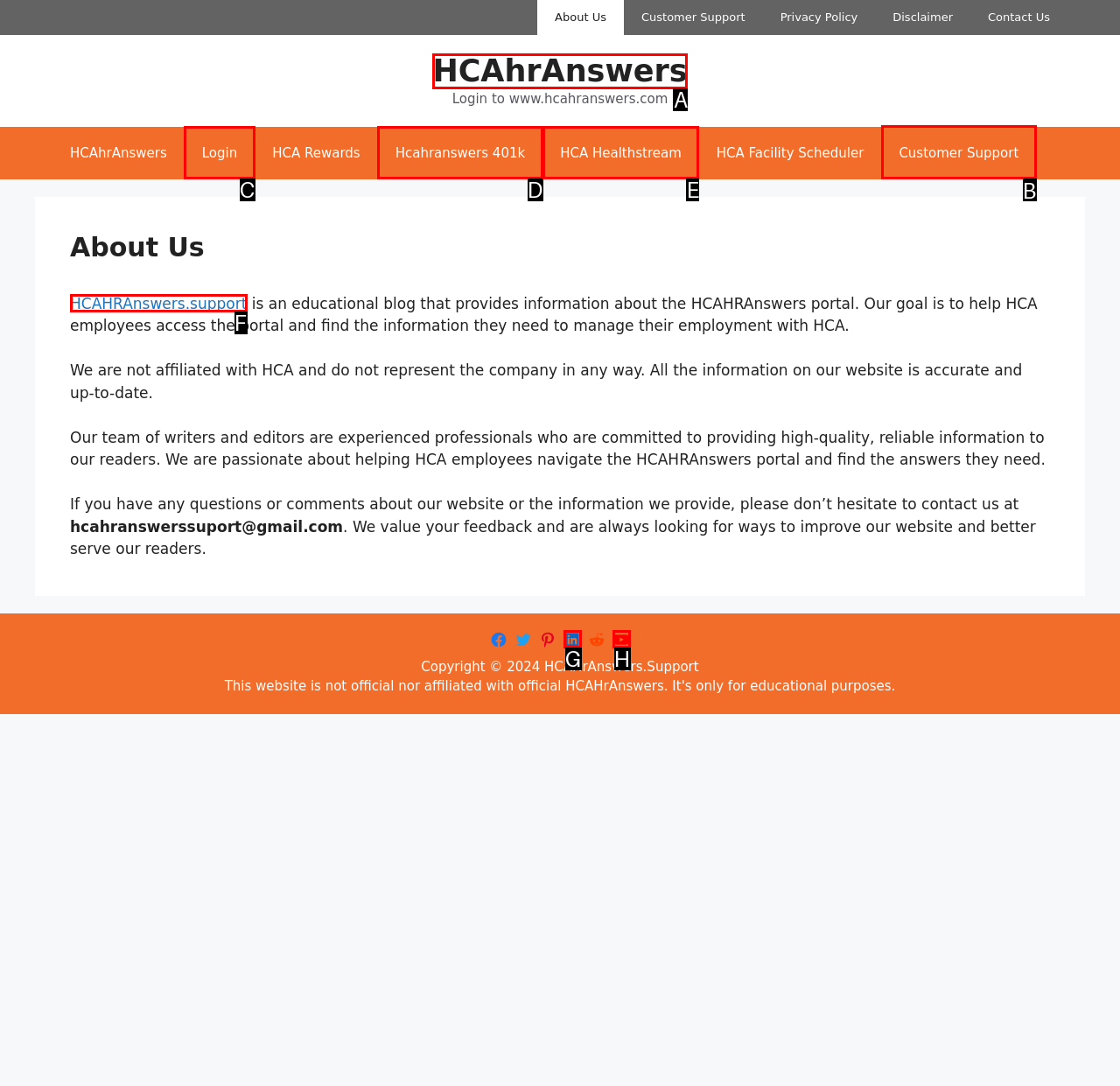Identify the correct letter of the UI element to click for this task: Click on Customer Support
Respond with the letter from the listed options.

B